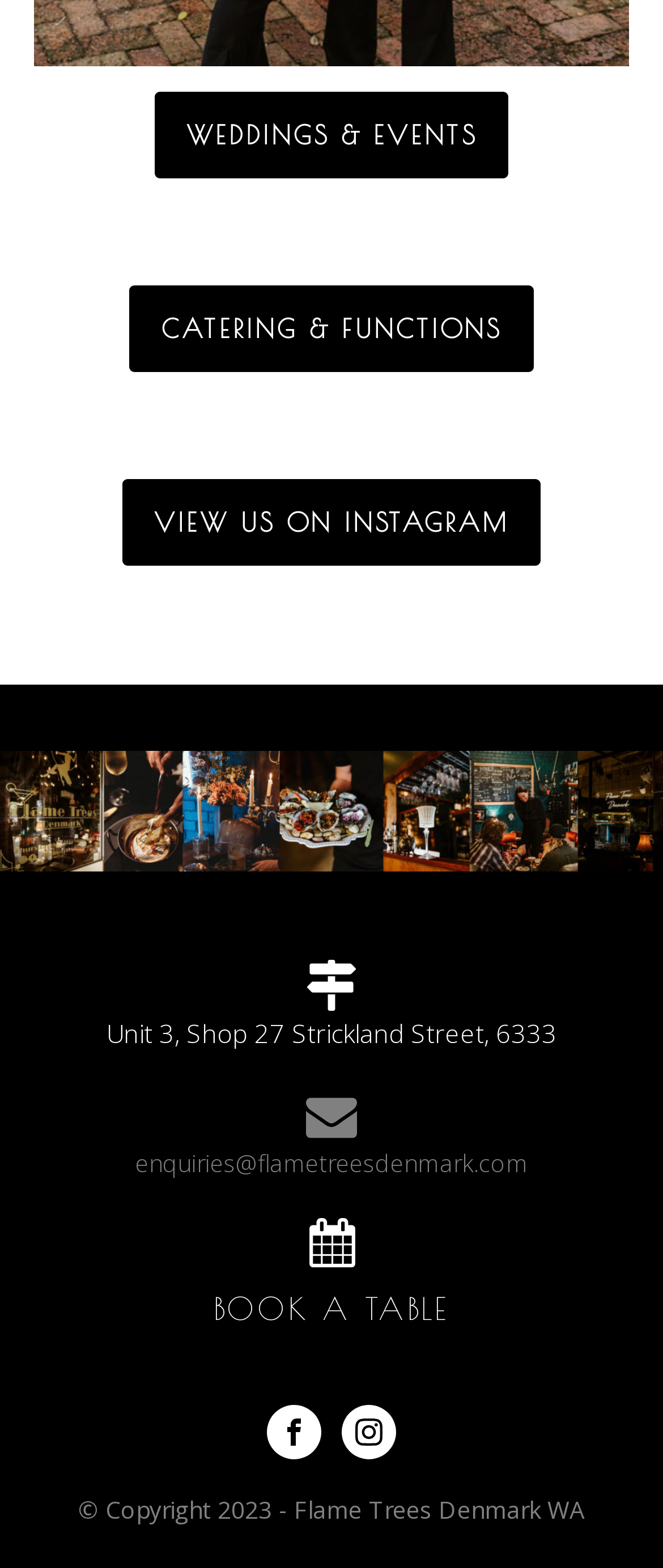Please identify the coordinates of the bounding box for the clickable region that will accomplish this instruction: "View weddings and events".

[0.233, 0.059, 0.767, 0.114]